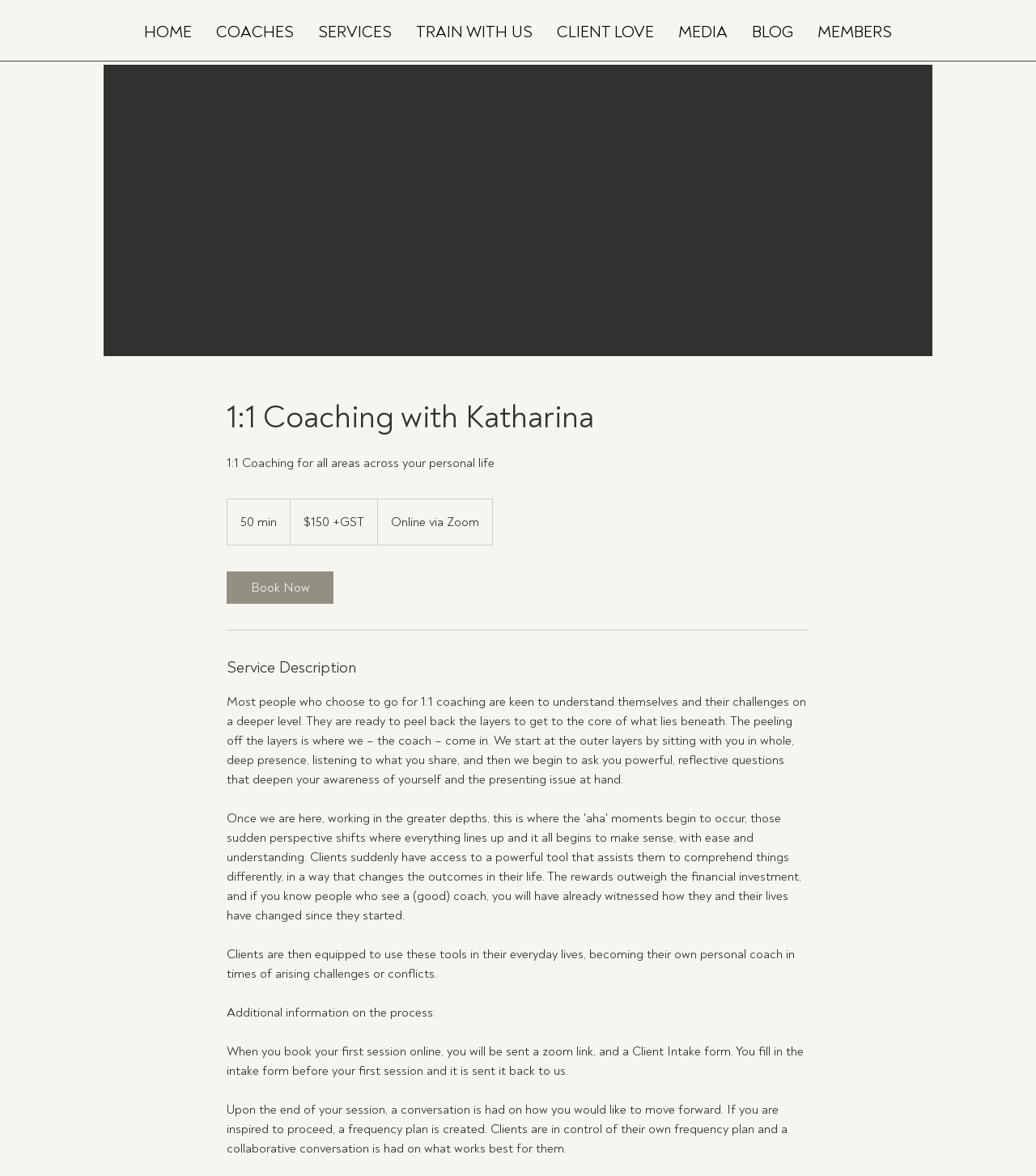Please identify the coordinates of the bounding box that should be clicked to fulfill this instruction: "learn about client love".

[0.526, 0.007, 0.643, 0.048]